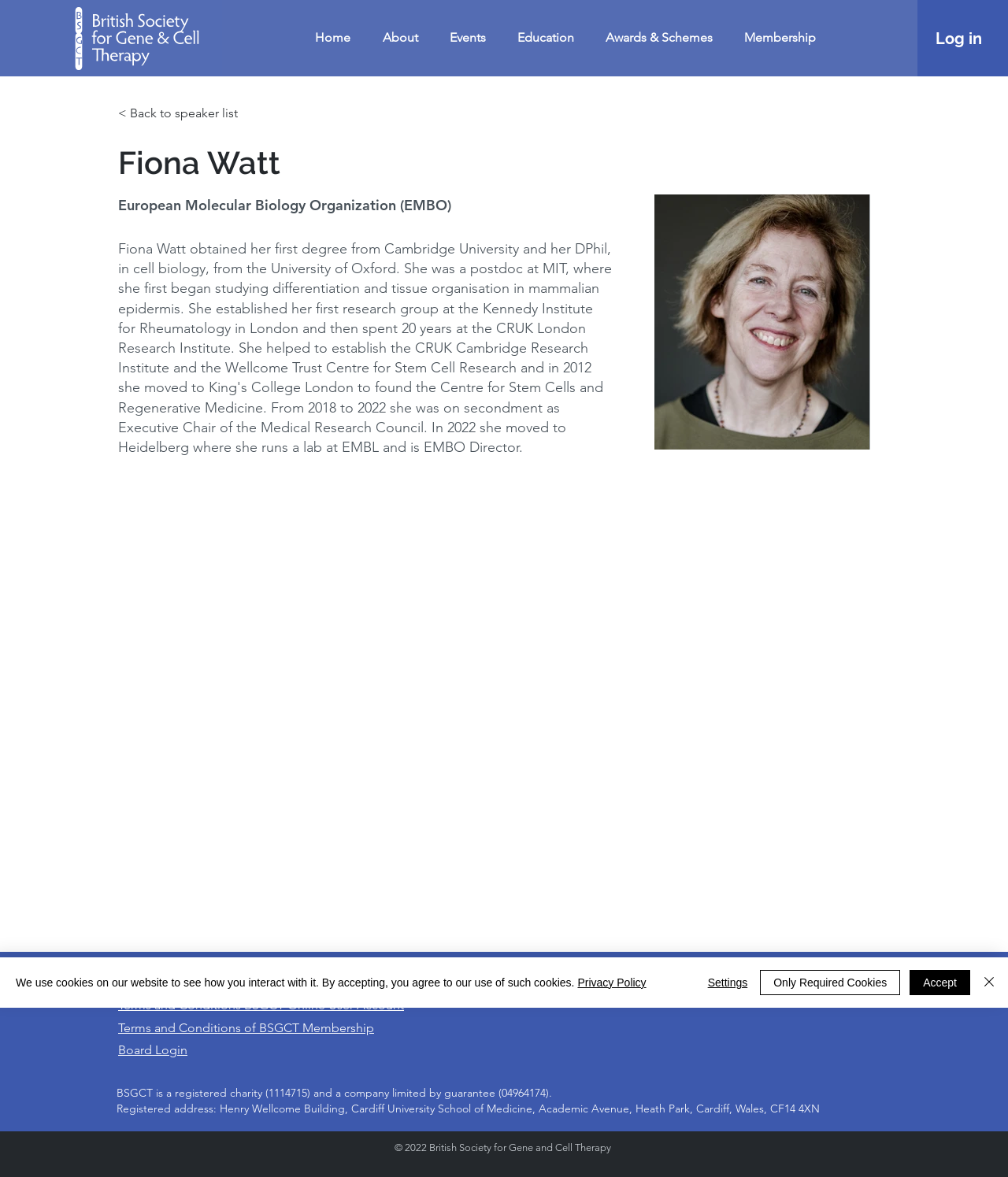Locate the bounding box coordinates of the clickable element to fulfill the following instruction: "check mail". Provide the coordinates as four float numbers between 0 and 1 in the format [left, top, right, bottom].

[0.67, 0.825, 0.708, 0.852]